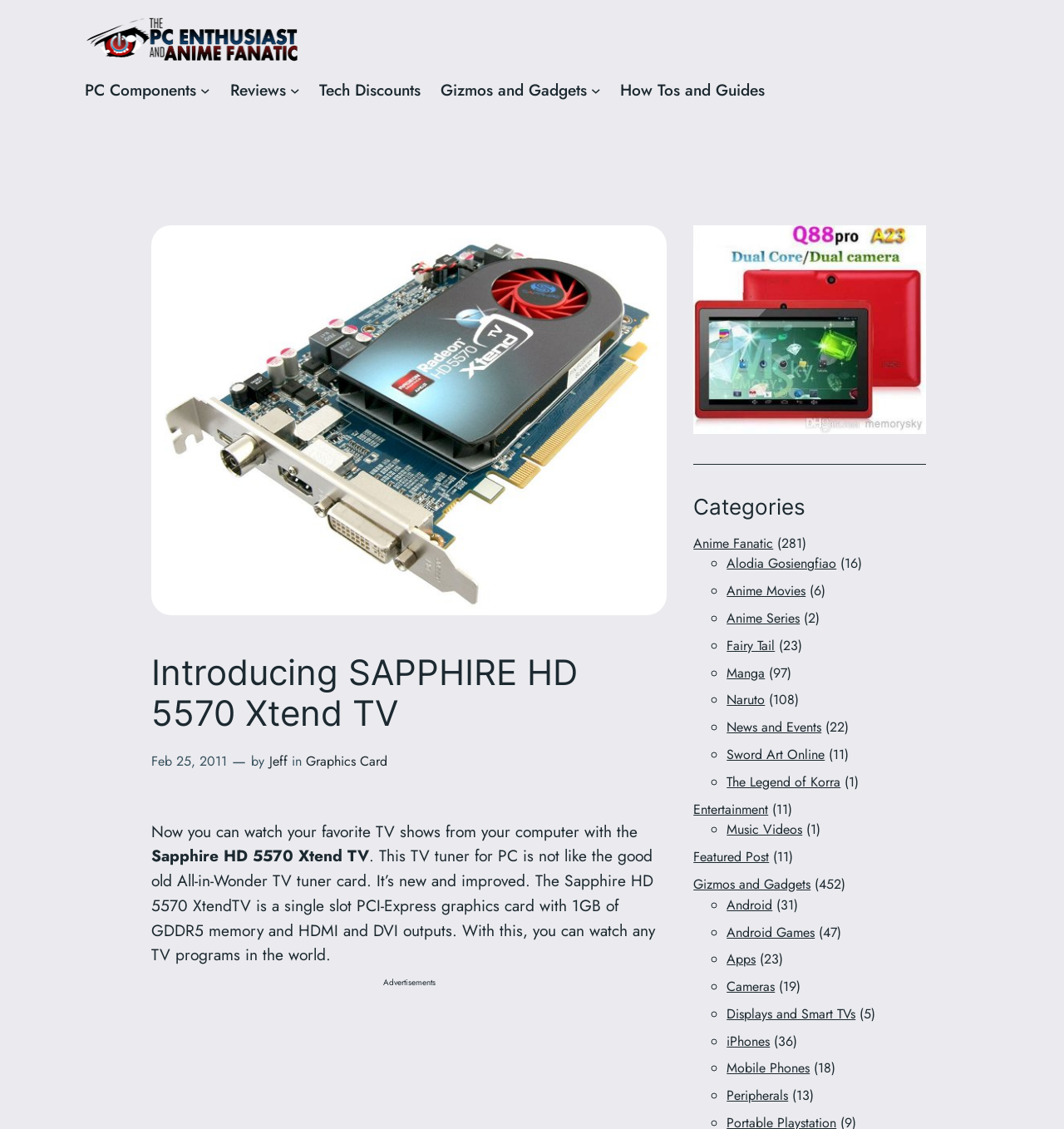Using the information from the screenshot, answer the following question thoroughly:
Who is the author of the article?

The author of the article can be found in the text 'by Jeff' which is located below the heading 'Introducing SAPPHIRE HD 5570 Xtend TV'.